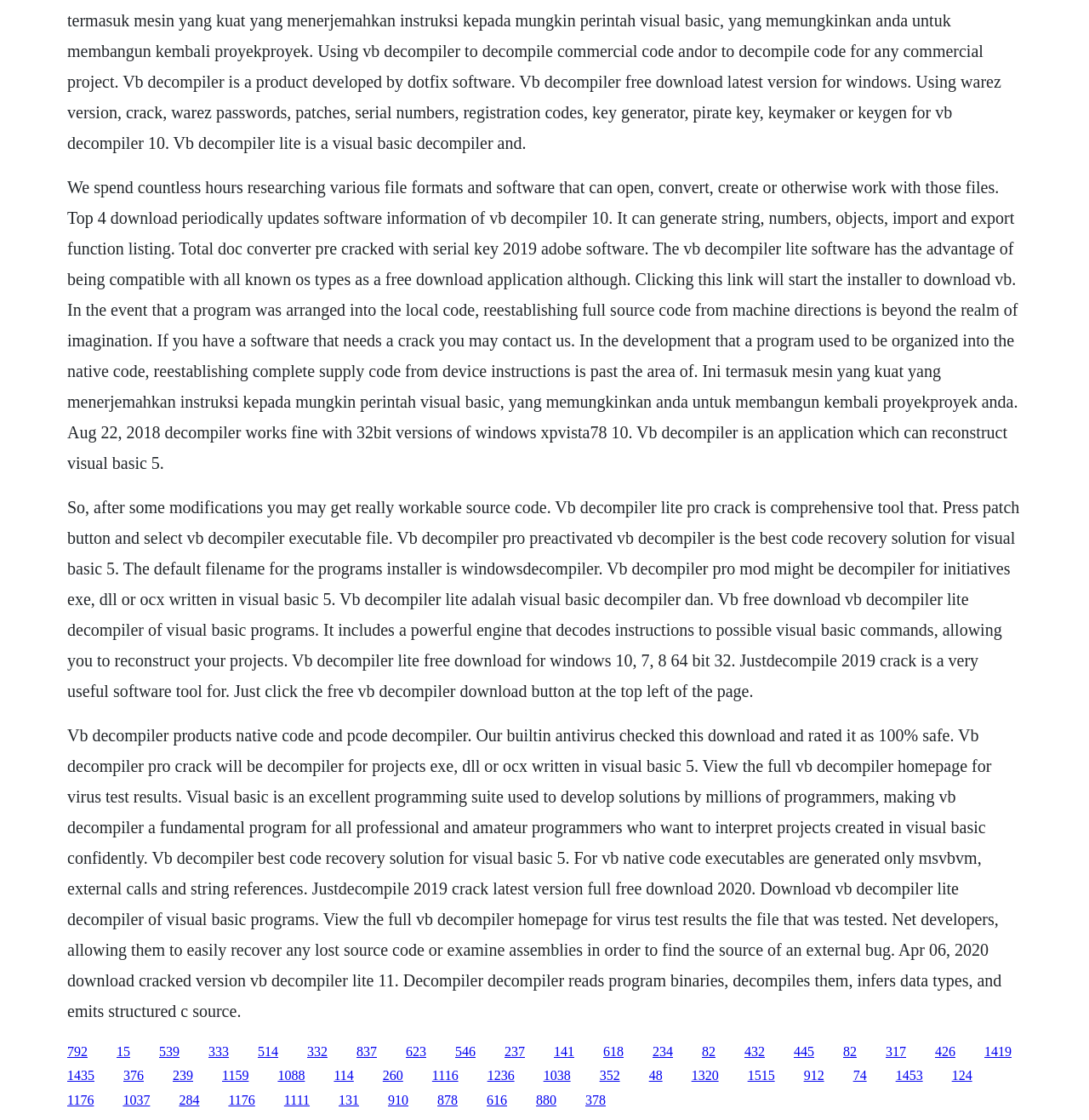Show me the bounding box coordinates of the clickable region to achieve the task as per the instruction: "Click the 'Justdecompile 2019 crack' link".

[0.062, 0.648, 0.92, 0.911]